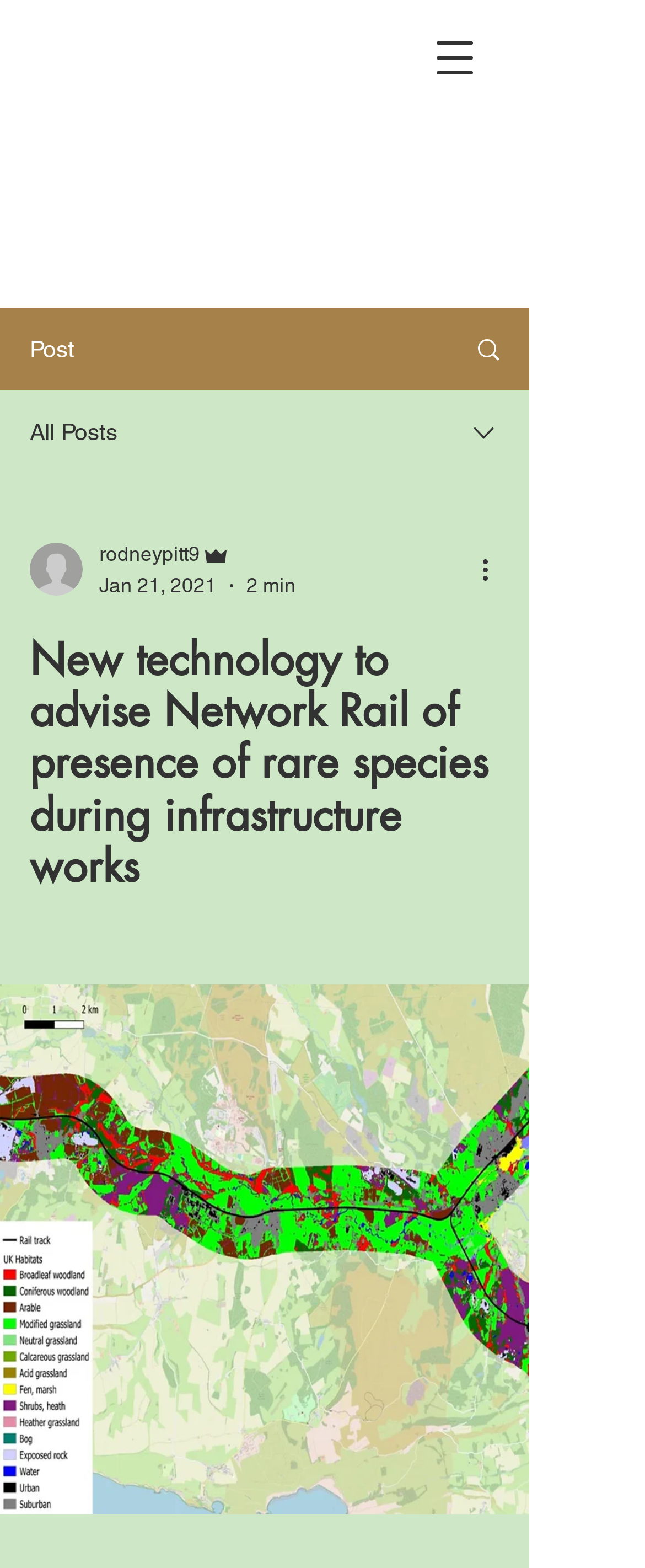Refer to the element description parent_node: rodneypitt9 and identify the corresponding bounding box in the screenshot. Format the coordinates as (top-left x, top-left y, bottom-right x, bottom-right y) with values in the range of 0 to 1.

[0.046, 0.346, 0.128, 0.38]